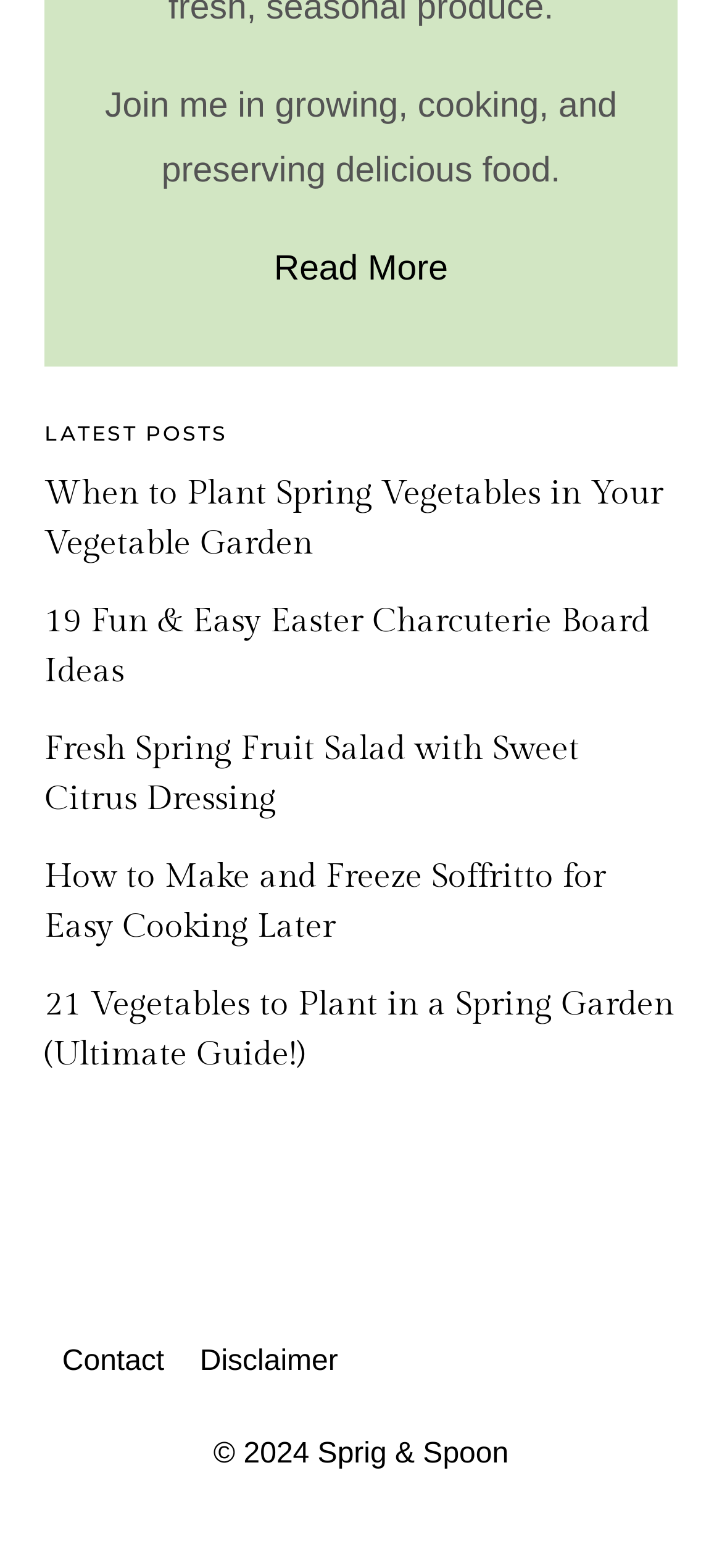Answer the following query with a single word or phrase:
What is the name of the website?

Sprig & Spoon